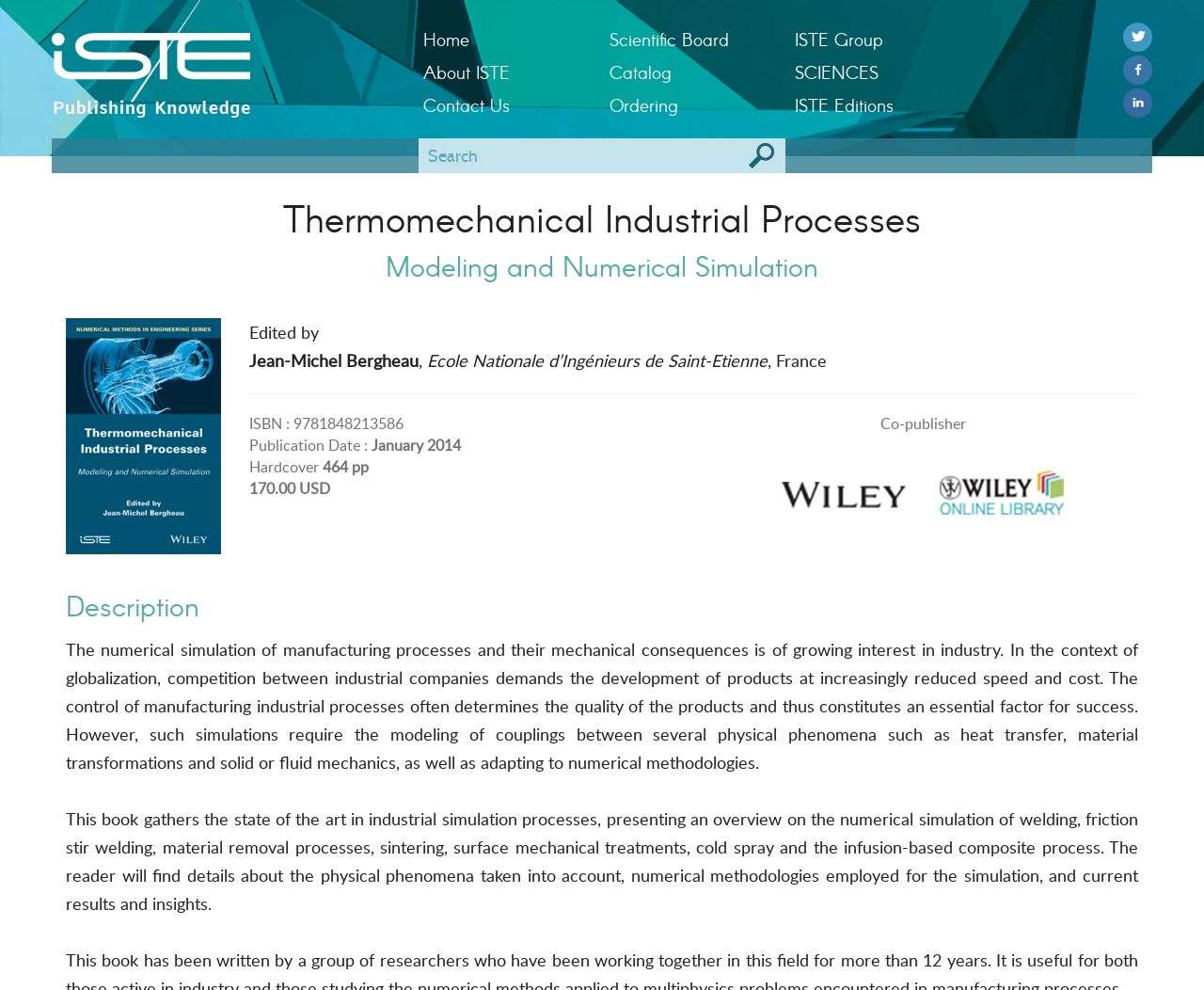Determine the bounding box coordinates of the element's region needed to click to follow the instruction: "Click the 'ISTE Group' link". Provide these coordinates as four float numbers between 0 and 1, formatted as [left, top, right, bottom].

[0.66, 0.023, 0.791, 0.056]